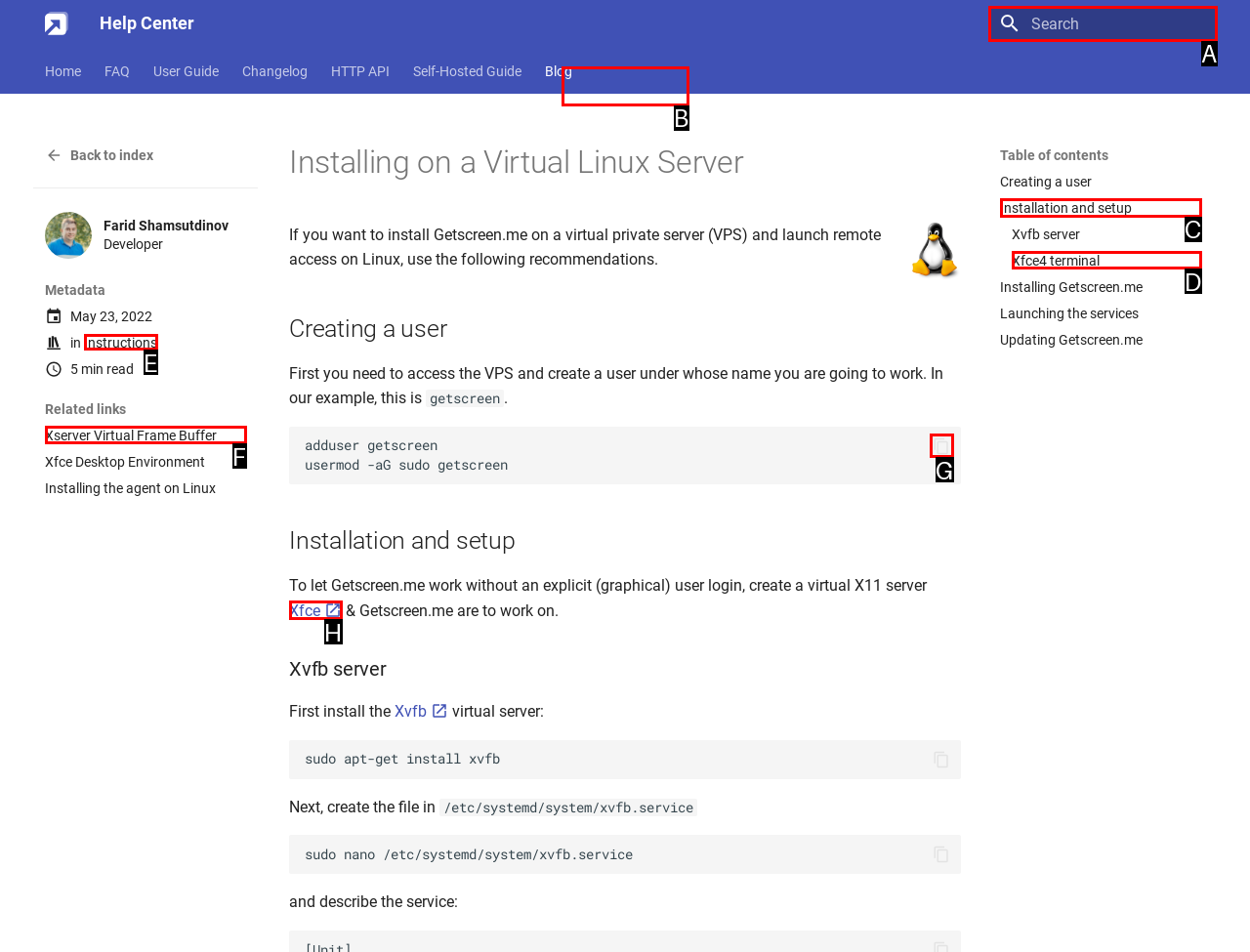Choose the HTML element that best fits the given description: Xfce. Answer by stating the letter of the option.

H